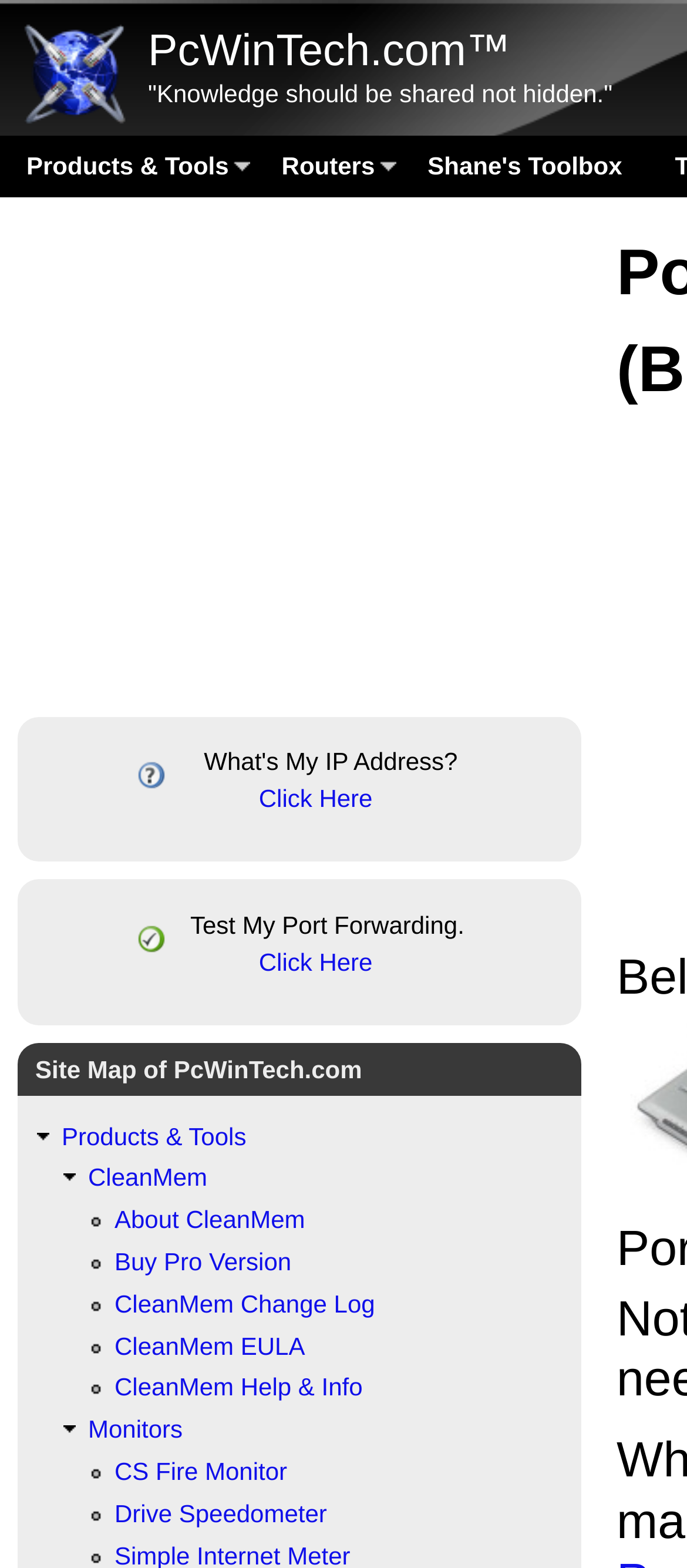What is the purpose of the 'Click Here' link in the first table row?
Answer the question with just one word or phrase using the image.

To check IP address